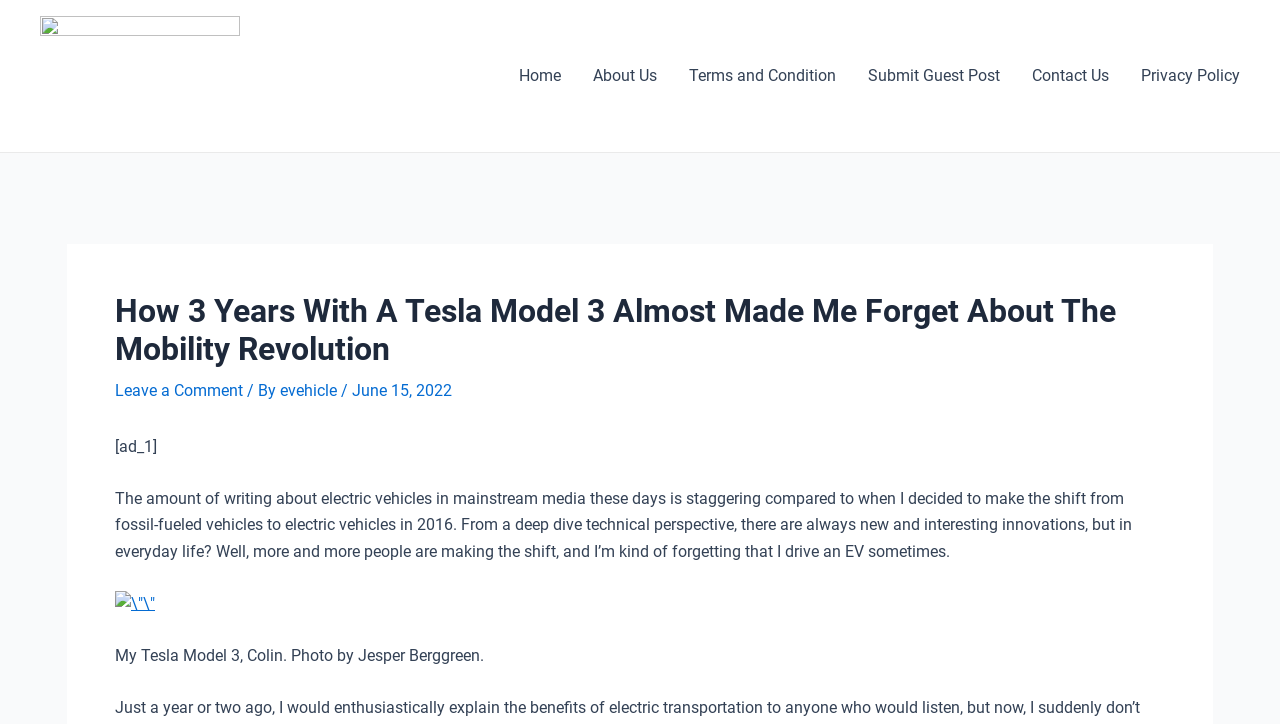What is the caption of the image?
Answer the question with a detailed and thorough explanation.

I found the caption 'My Tesla Model 3, Colin. Photo by Jesper Berggreen.' below the image.